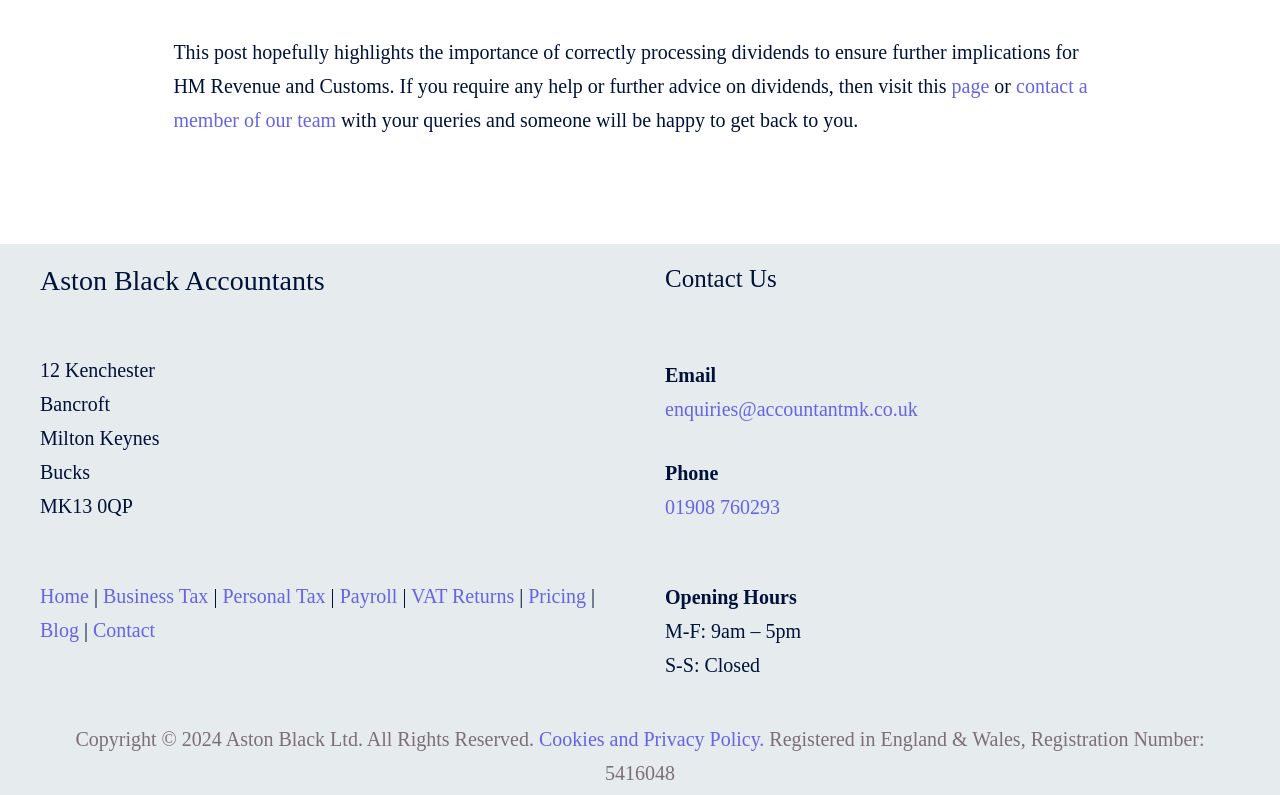Please identify the bounding box coordinates of the region to click in order to complete the task: "visit this page". The coordinates must be four float numbers between 0 and 1, specified as [left, top, right, bottom].

[0.743, 0.094, 0.777, 0.122]